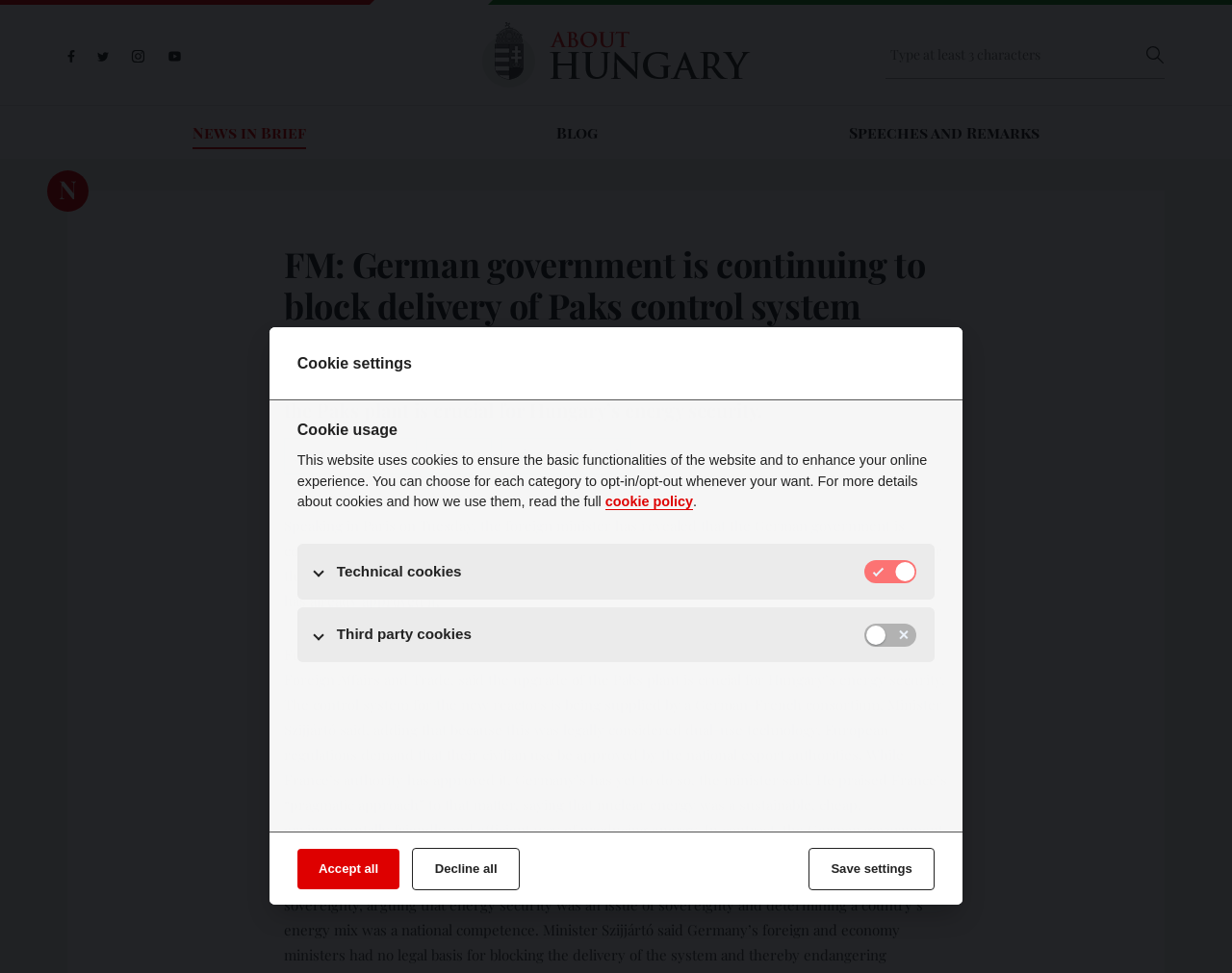Locate the bounding box coordinates of the element to click to perform the following action: 'Go to About us page'. The coordinates should be given as four float values between 0 and 1, in the form of [left, top, right, bottom].

None